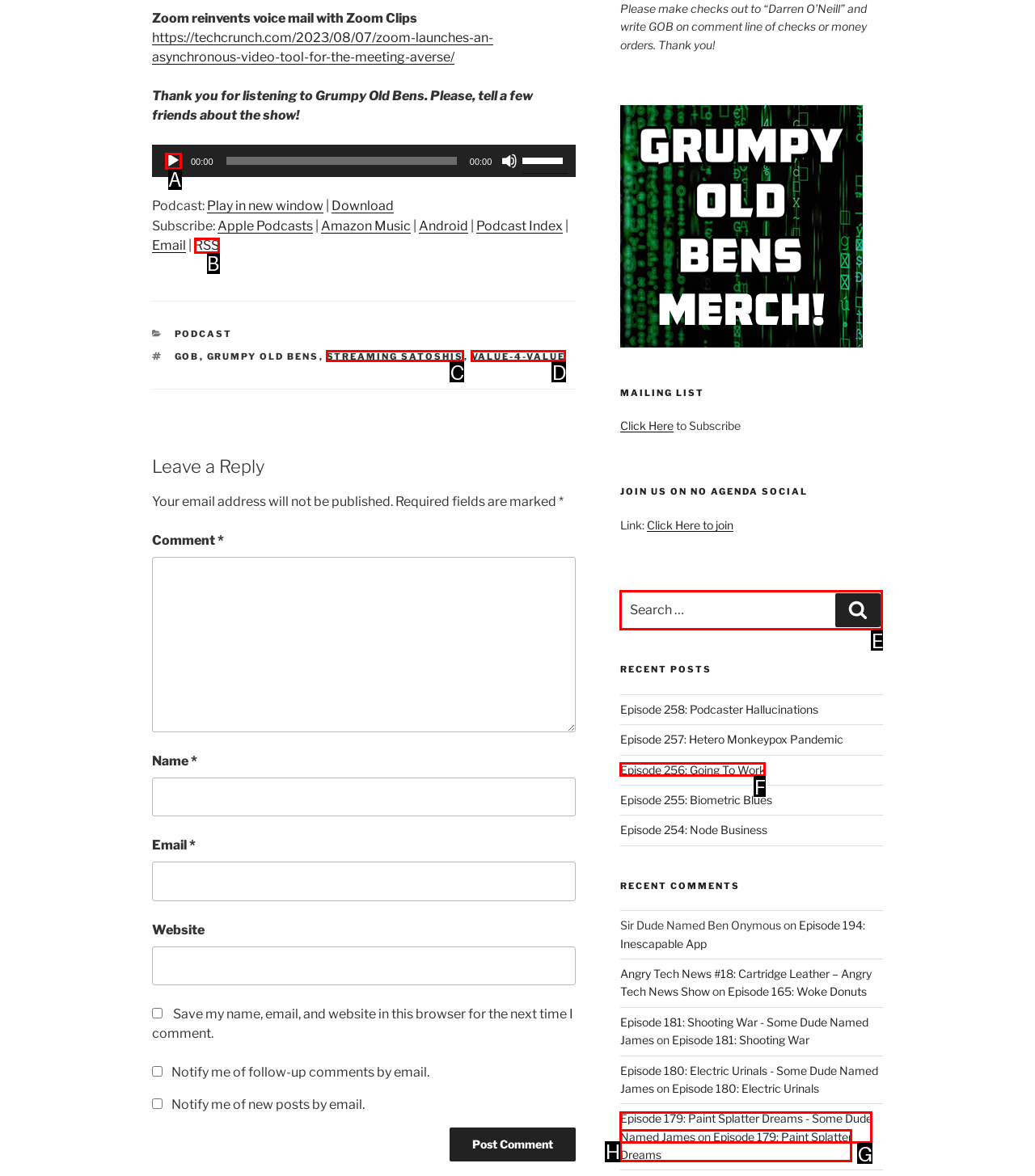Specify the letter of the UI element that should be clicked to achieve the following: Search for something
Provide the corresponding letter from the choices given.

E